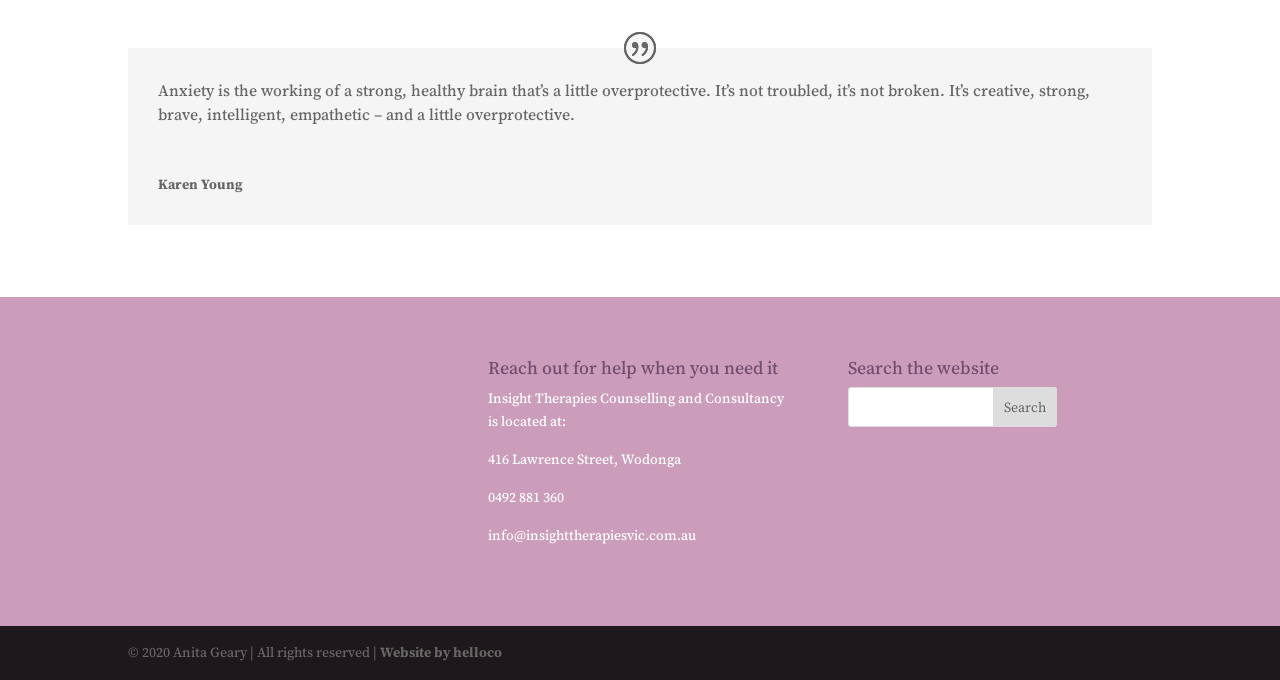What is the quote about anxiety?
Analyze the screenshot and provide a detailed answer to the question.

The quote is from the static text element at the top of the webpage, which says 'Anxiety is the working of a strong, healthy brain that’s a little overprotective. It’s not troubled, it’s not broken. It’s creative, strong, brave, intelligent, empathetic – and a little overprotective.'